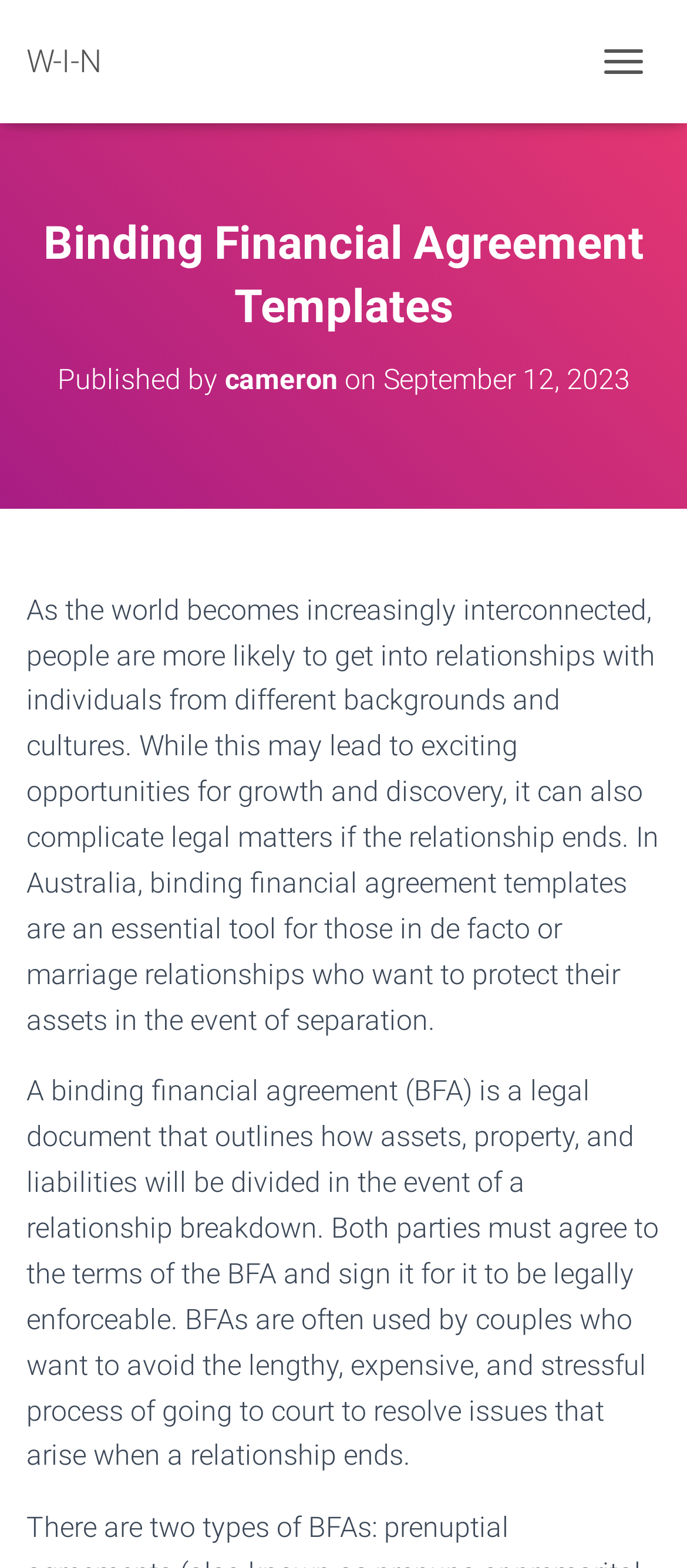Respond concisely with one word or phrase to the following query:
What is the date of publication of the webpage content?

September 12, 2023